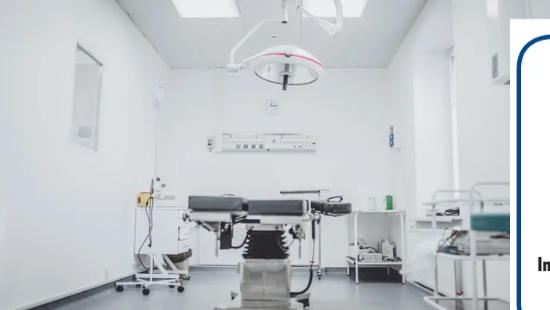What is the purpose of the wall clock?
Look at the image and answer the question with a single word or phrase.

To indicate time